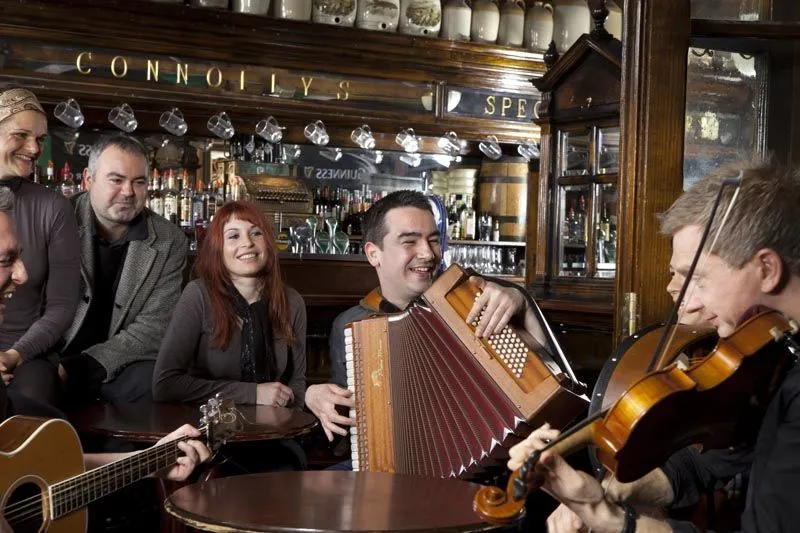Reply to the question with a single word or phrase:
How many people are in the audience?

Five